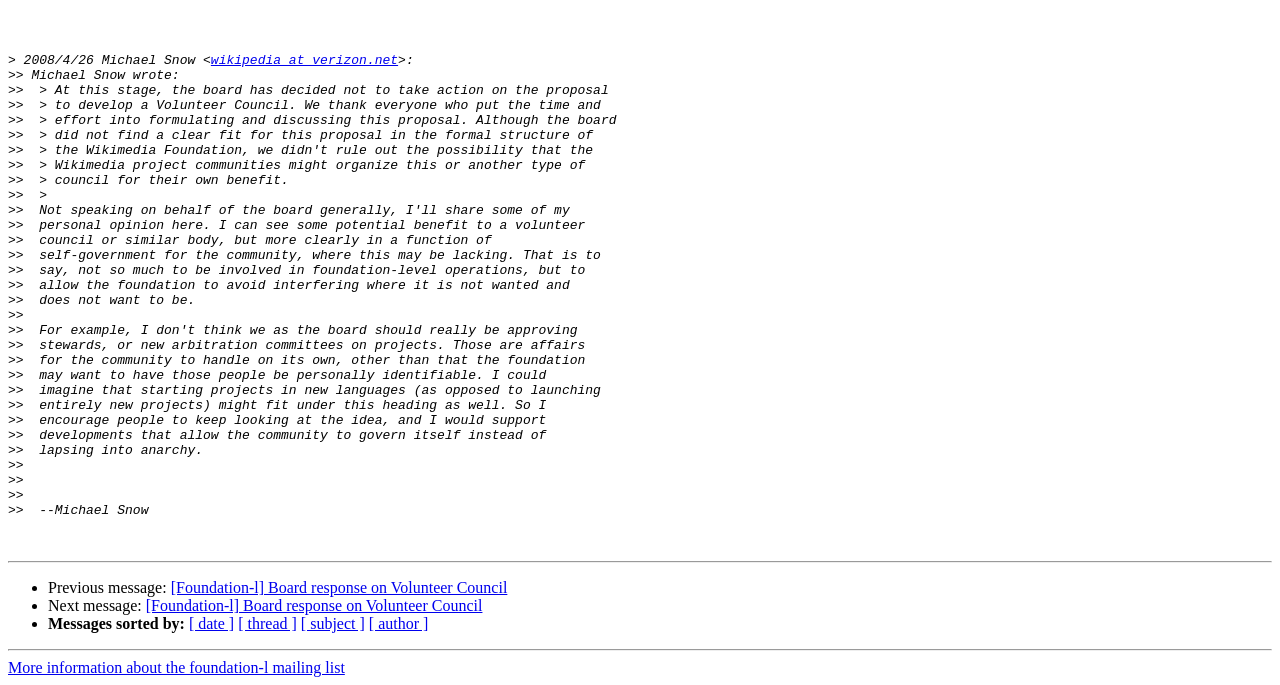Find the bounding box coordinates for the area that must be clicked to perform this action: "Get more information about the foundation-l mailing list".

[0.006, 0.963, 0.269, 0.988]